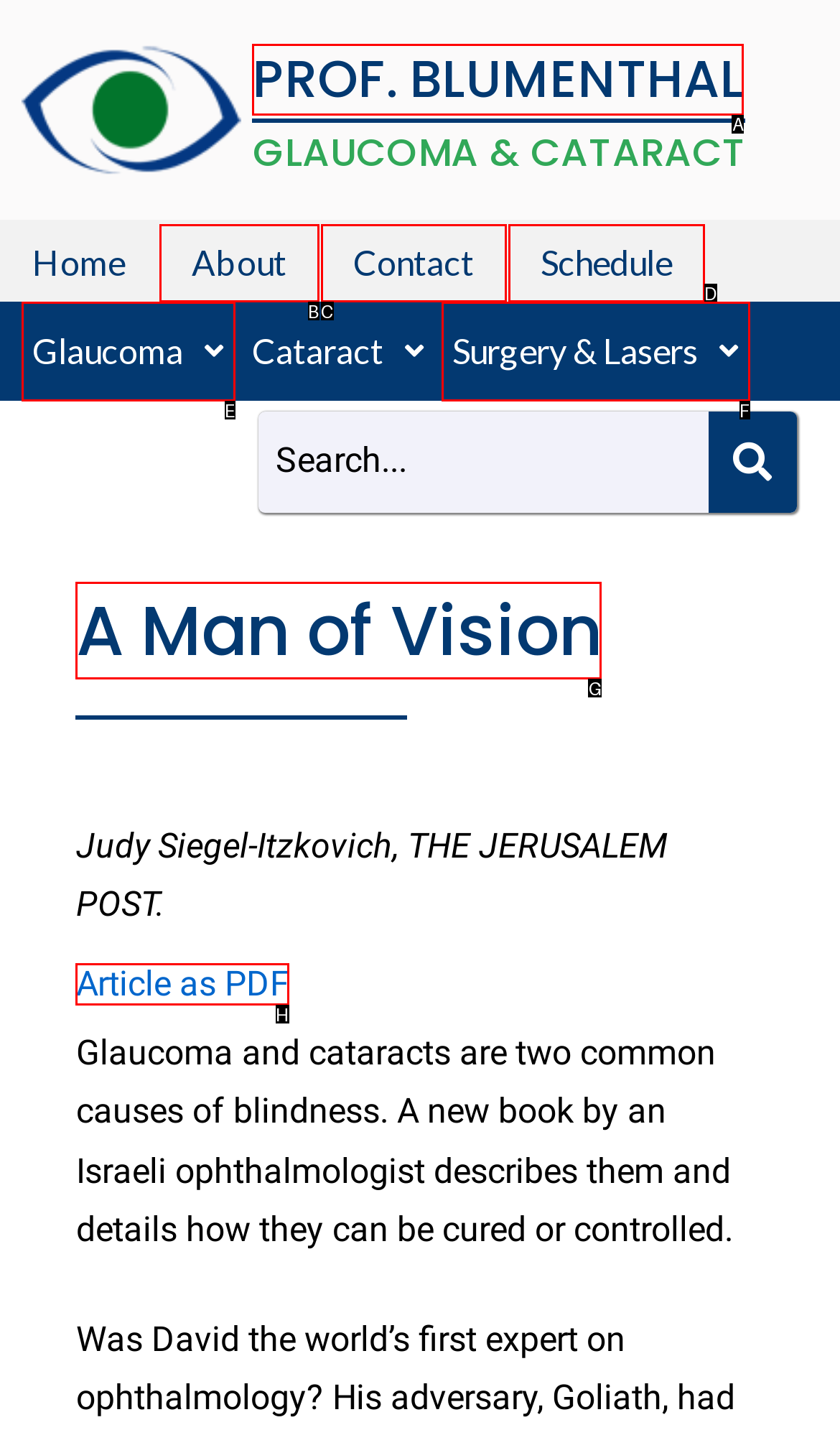Tell me the letter of the UI element to click in order to accomplish the following task: View Article as PDF
Answer with the letter of the chosen option from the given choices directly.

H